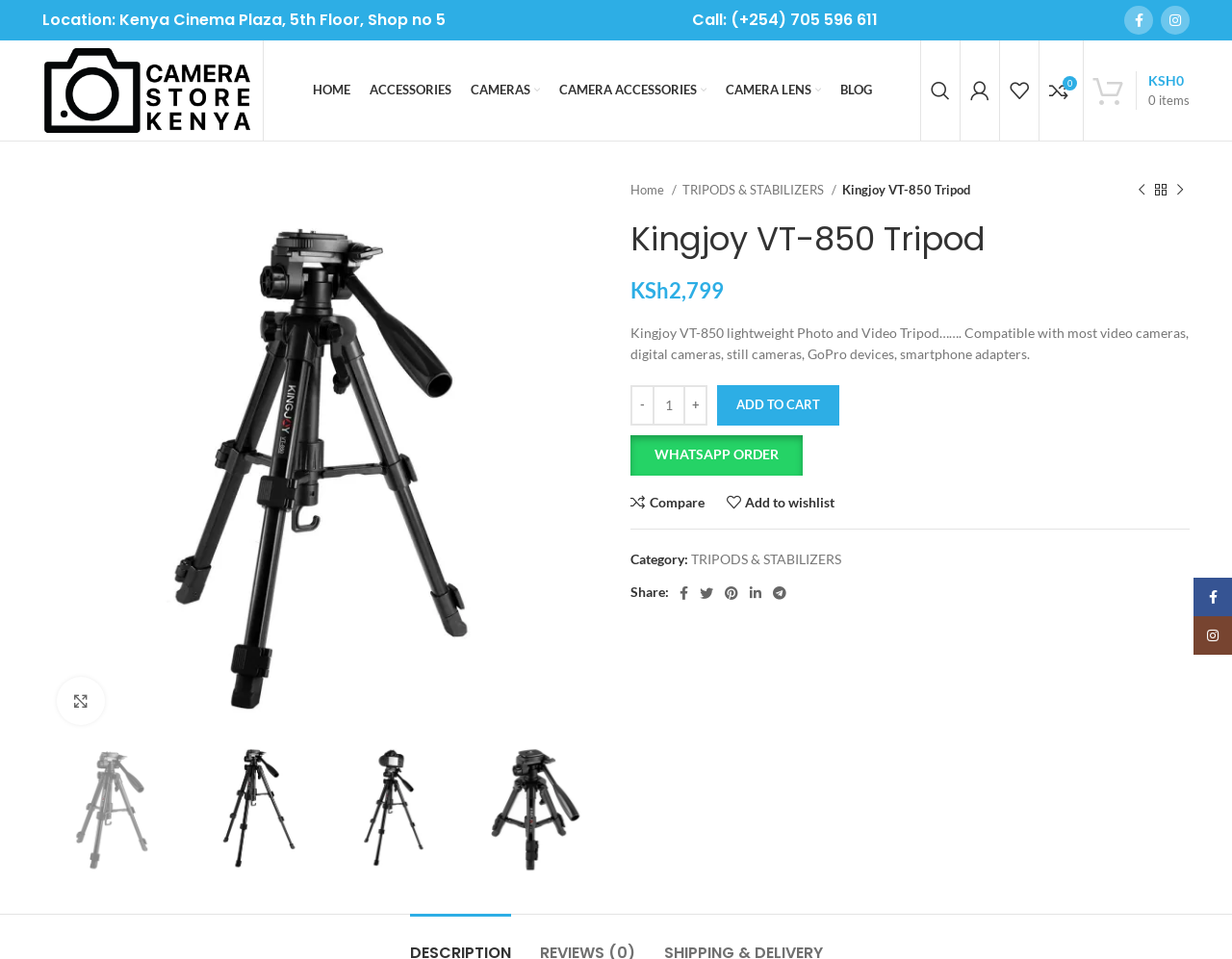Identify the bounding box for the described UI element. Provide the coordinates in (top-left x, top-left y, bottom-right x, bottom-right y) format with values ranging from 0 to 1: aria-label="Facebook social link"

[0.912, 0.006, 0.936, 0.036]